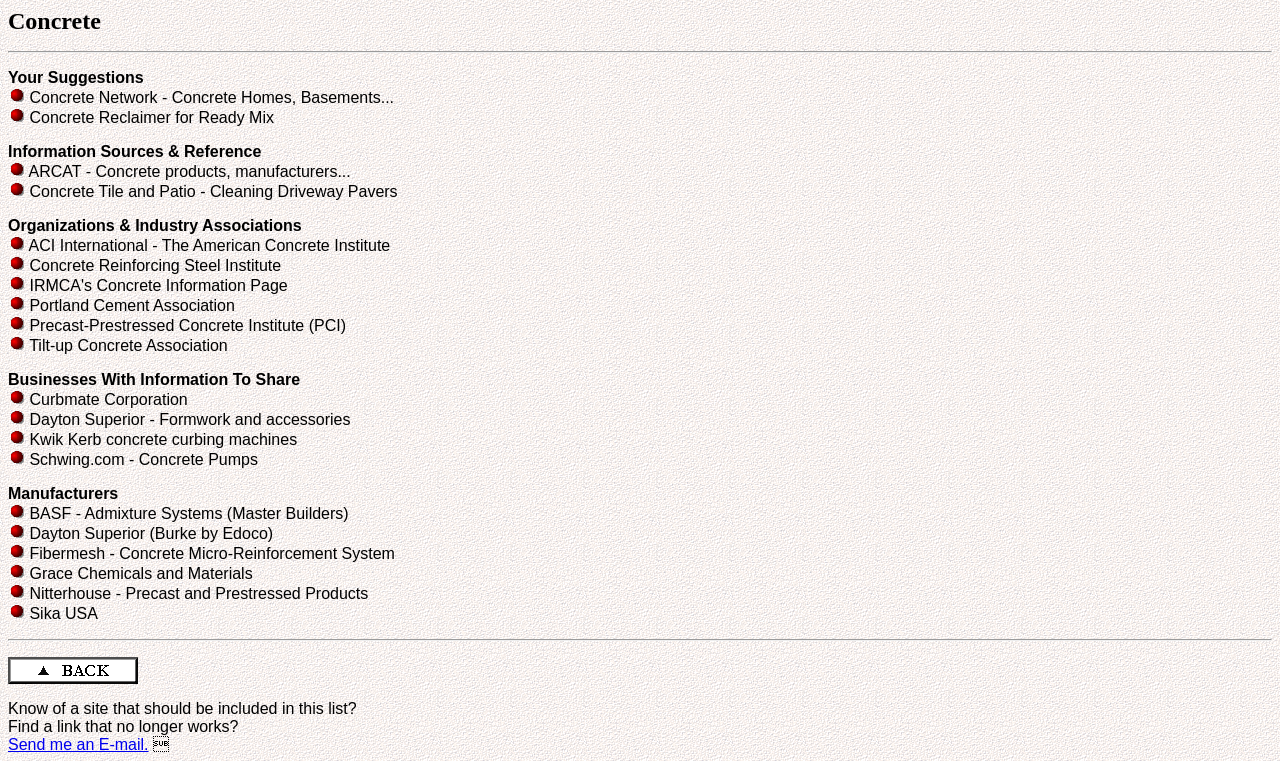How many sections are there on this webpage?
Using the image, respond with a single word or phrase.

5